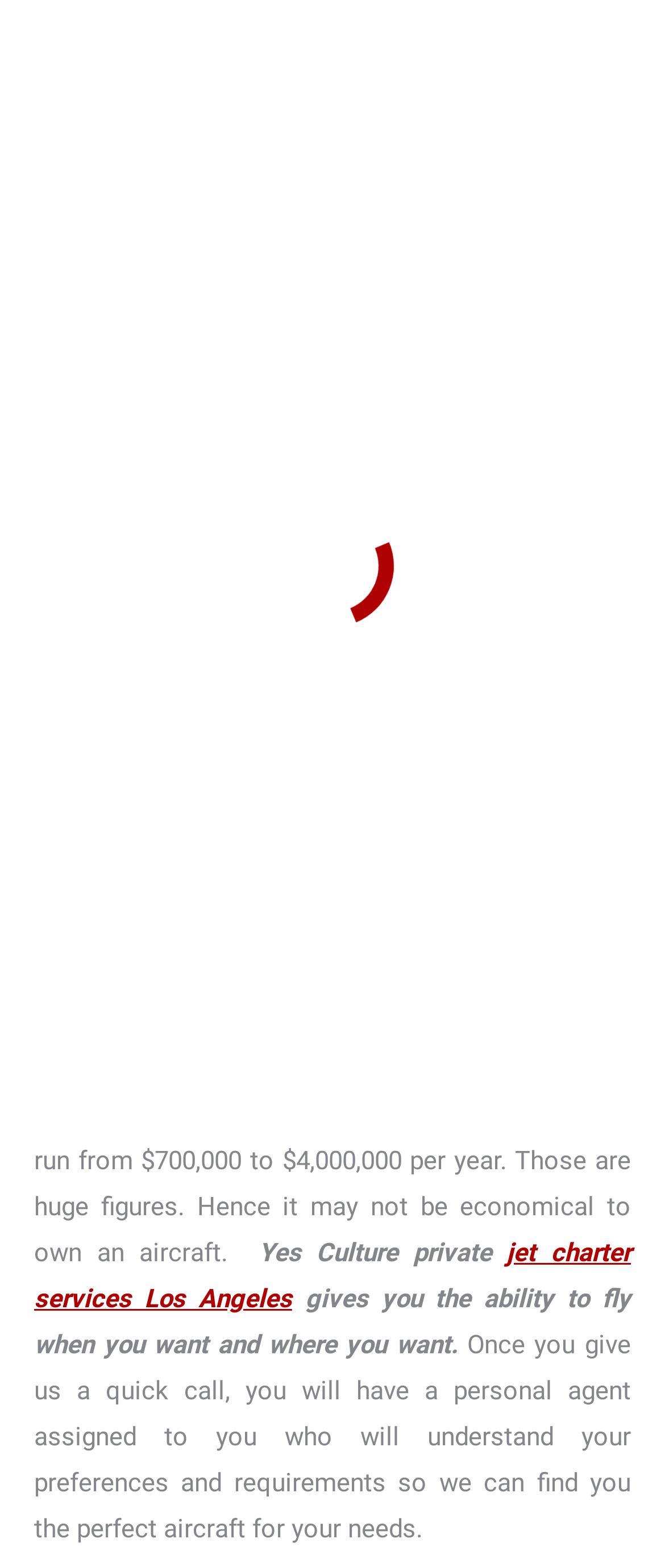Describe all visible elements and their arrangement on the webpage.

The webpage is about private jet charter services in Los Angeles. At the top, there is a large heading that reads "PRIVATE JET SERVICES LOS ANGELES". Below this heading, there is a static text "You are here:" followed by a figure containing an image of a private jet. 

To the right of the image, there are four paragraphs of text. The first paragraph explains that many corporations and individuals are opting for private jet charter services for their travels. The second paragraph discusses the high cost of owning a private jet, ranging from $700,000 to $4,000,000 per year. The third paragraph mentions "Yes Culture private" and provides a link to "jet charter services Los Angeles". The fourth paragraph describes the benefits of using their service, including having a personal agent assigned to understand the user's preferences and requirements.

At the bottom right of the page, there is a link "Go to Top" accompanied by a small image.